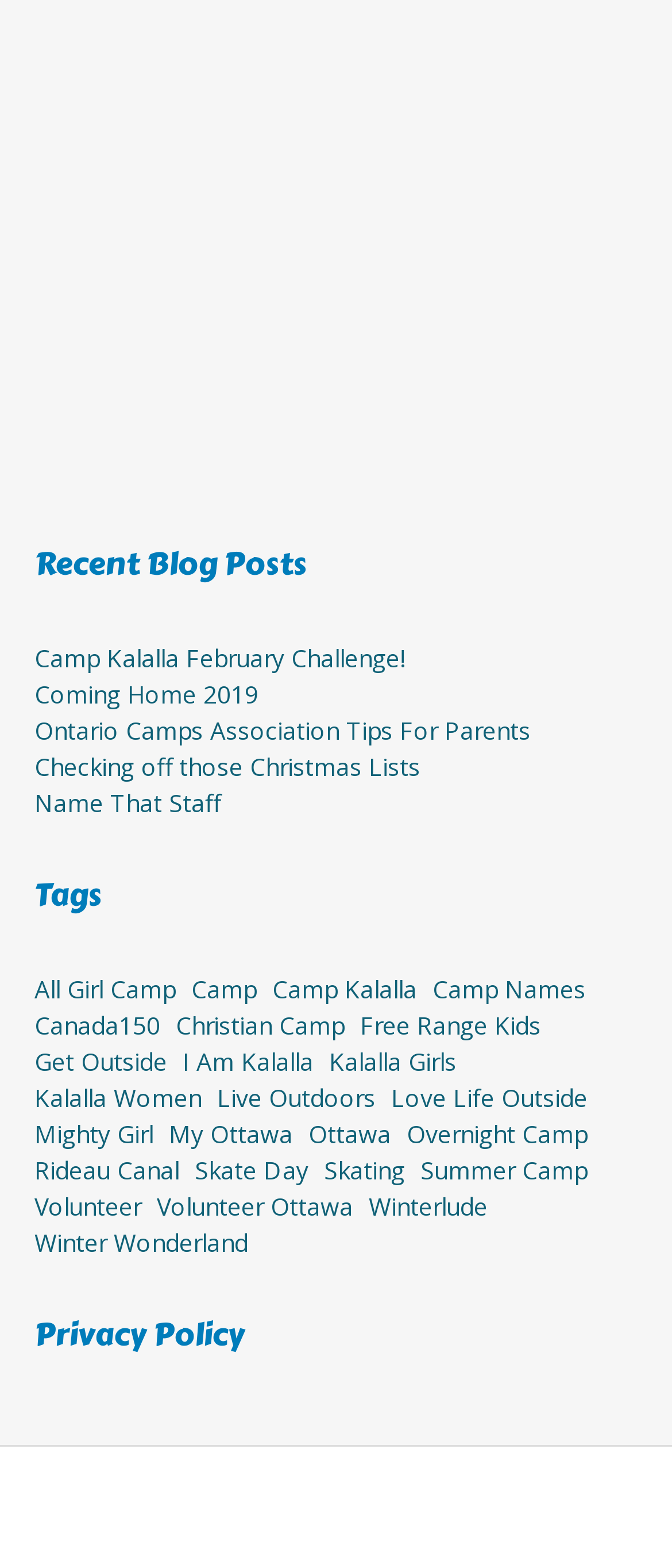Locate the bounding box coordinates of the UI element described by: "Checking off those Christmas Lists". The bounding box coordinates should consist of four float numbers between 0 and 1, i.e., [left, top, right, bottom].

[0.051, 0.479, 0.626, 0.5]